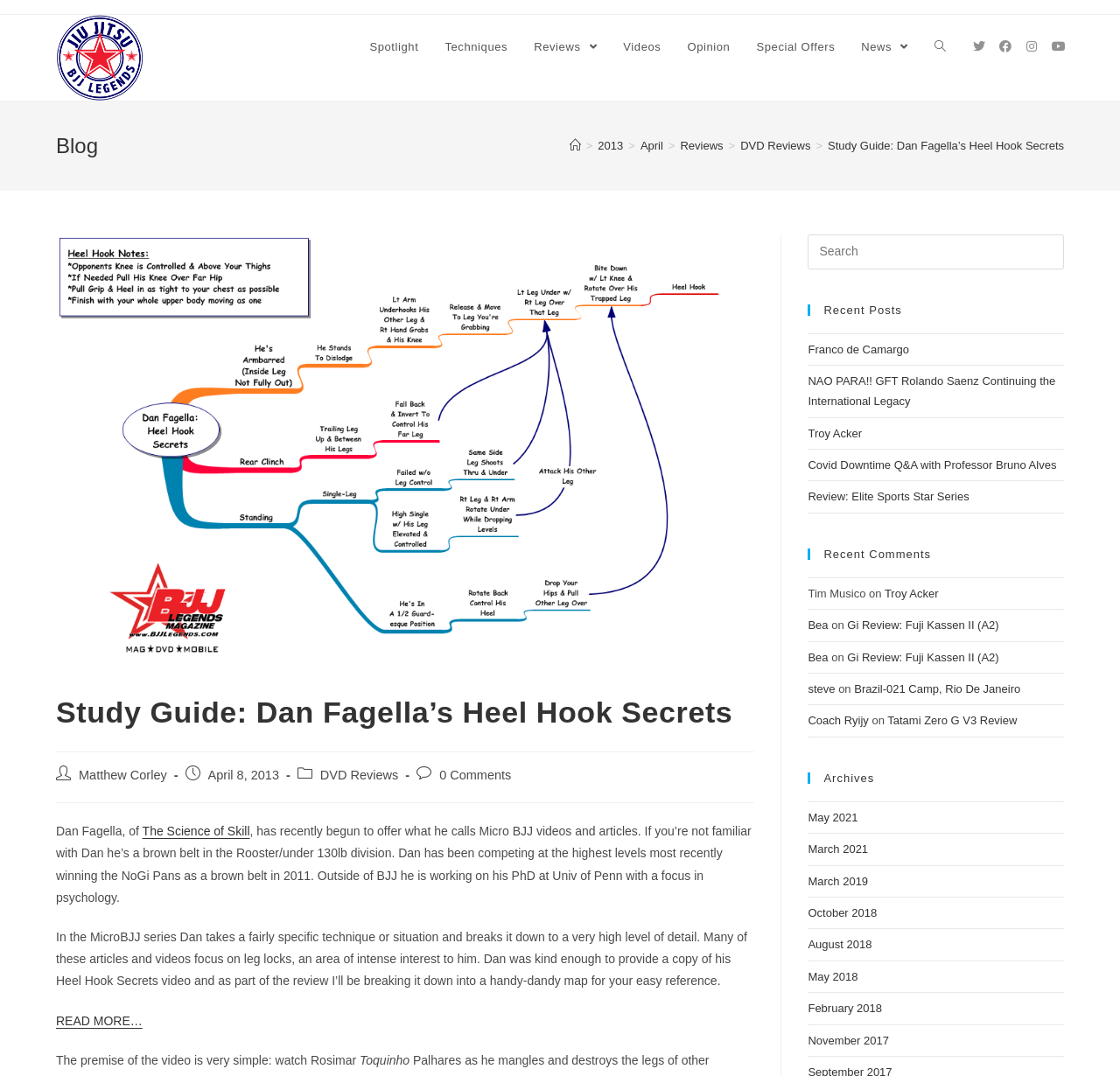Determine the bounding box coordinates for the UI element matching this description: "The Science of Skill".

[0.127, 0.766, 0.223, 0.779]